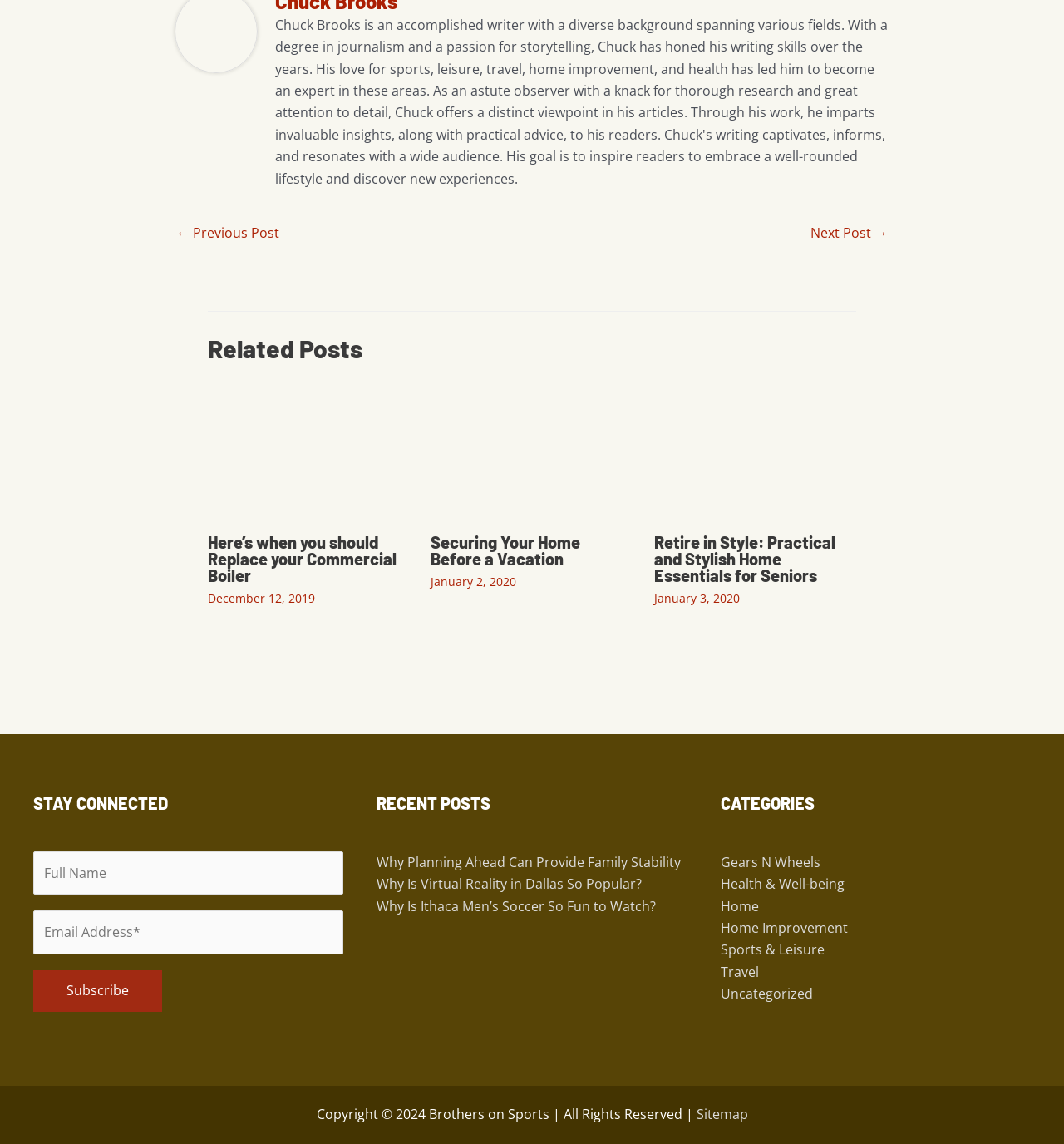Please specify the bounding box coordinates of the clickable region necessary for completing the following instruction: "Click on the 'Next Post →' link". The coordinates must consist of four float numbers between 0 and 1, i.e., [left, top, right, bottom].

[0.762, 0.191, 0.834, 0.218]